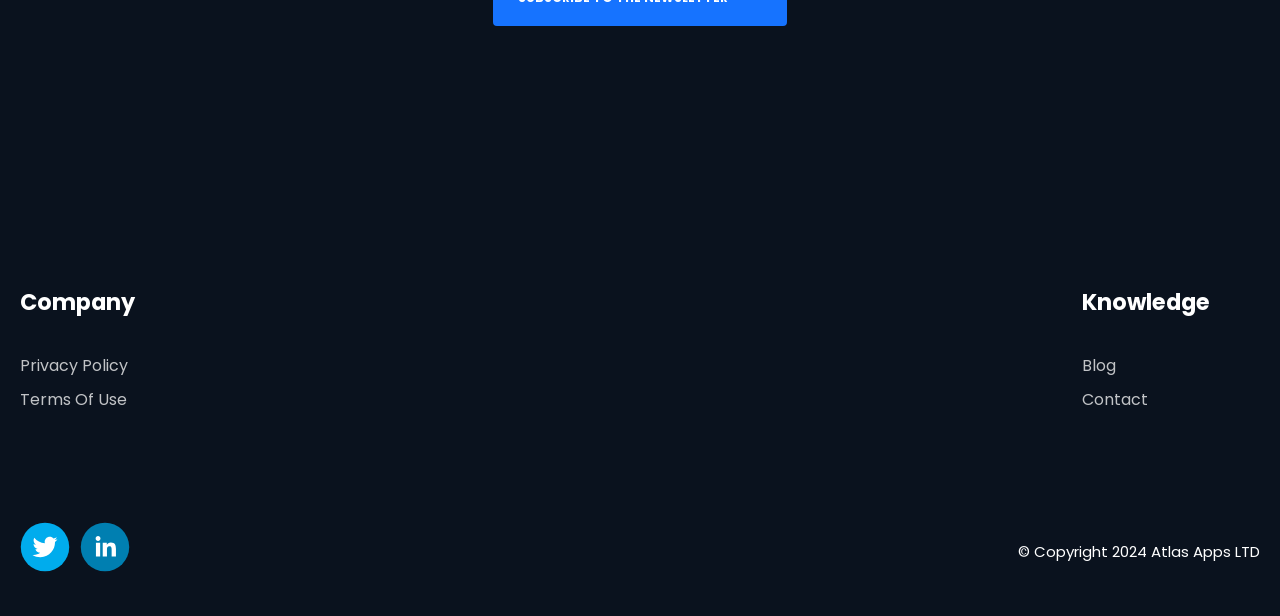Mark the bounding box of the element that matches the following description: "Blog".

[0.845, 0.575, 0.872, 0.612]